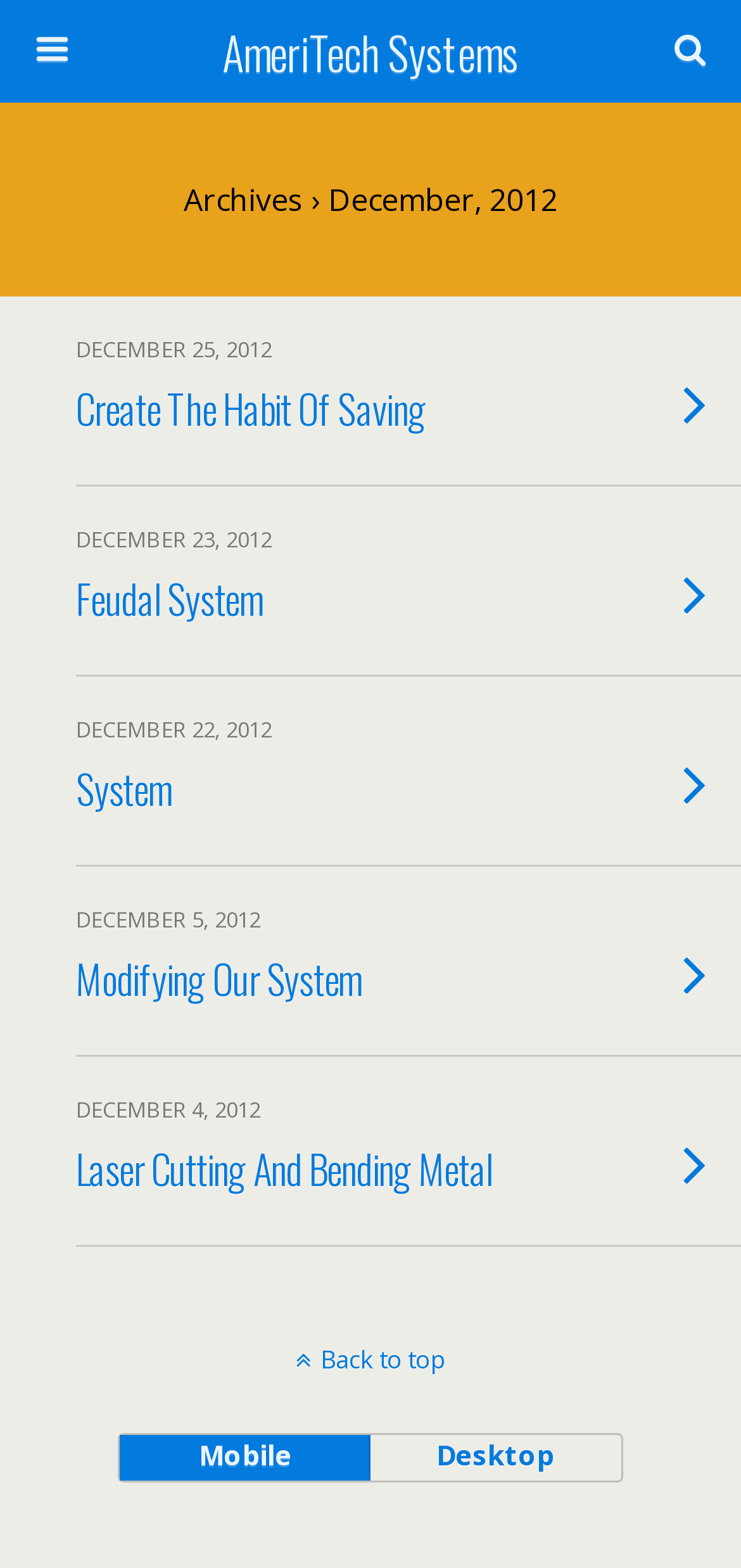Provide a brief response to the question using a single word or phrase: 
How many layout options are there?

2